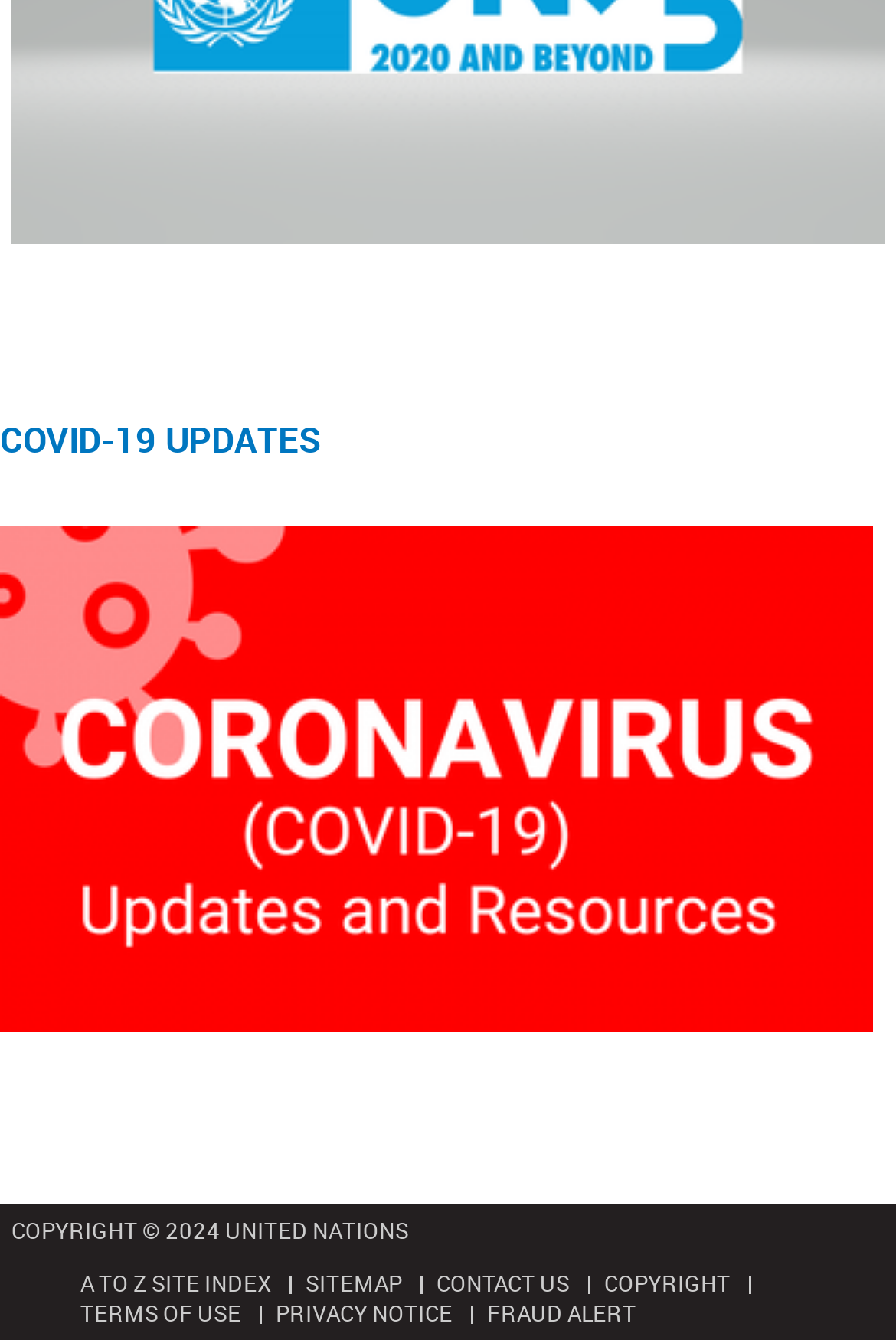Utilize the details in the image to thoroughly answer the following question: What is the purpose of the survey?

The link element with ID 172 mentions 'to spark ideas for building the future we want', indicating that the purpose of the survey is to spark ideas for building the future.